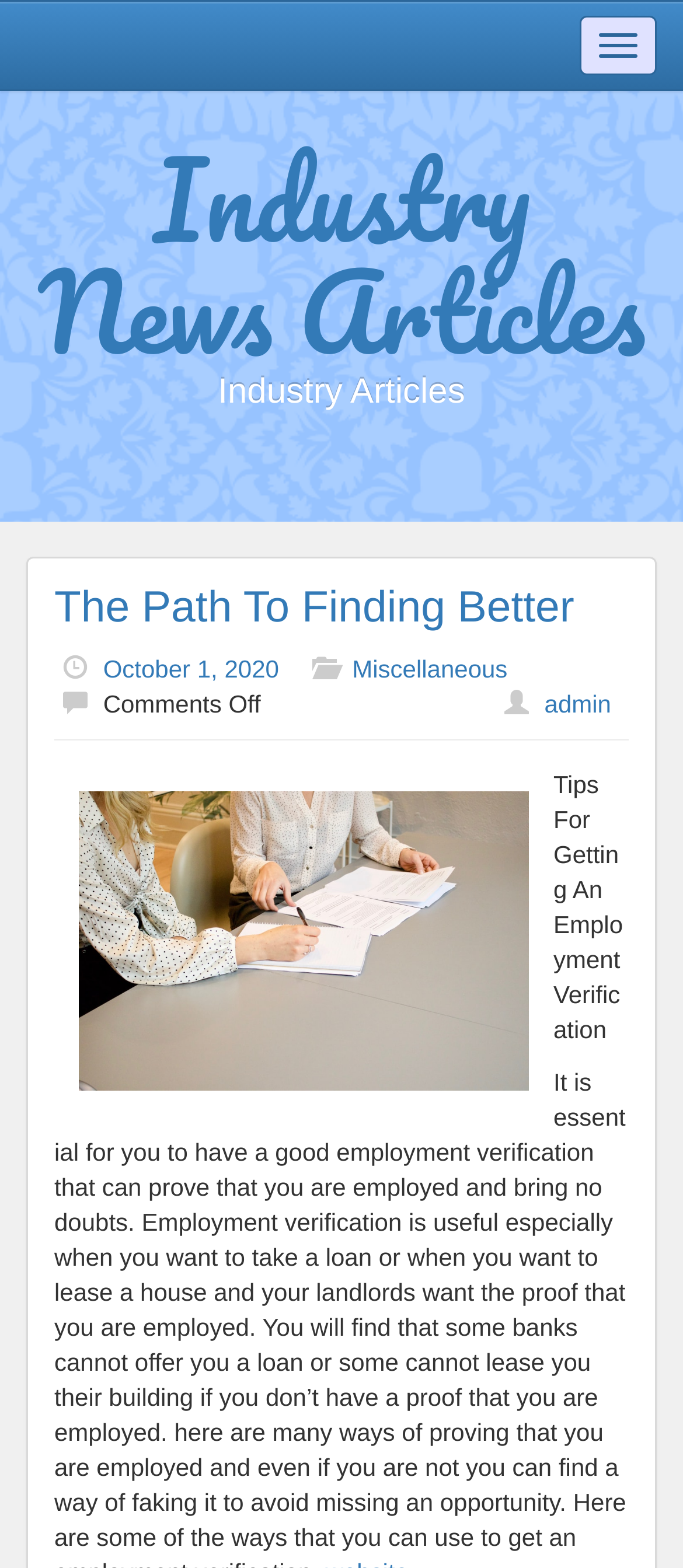What is the category of the article?
Look at the image and answer with only one word or phrase.

Miscellaneous